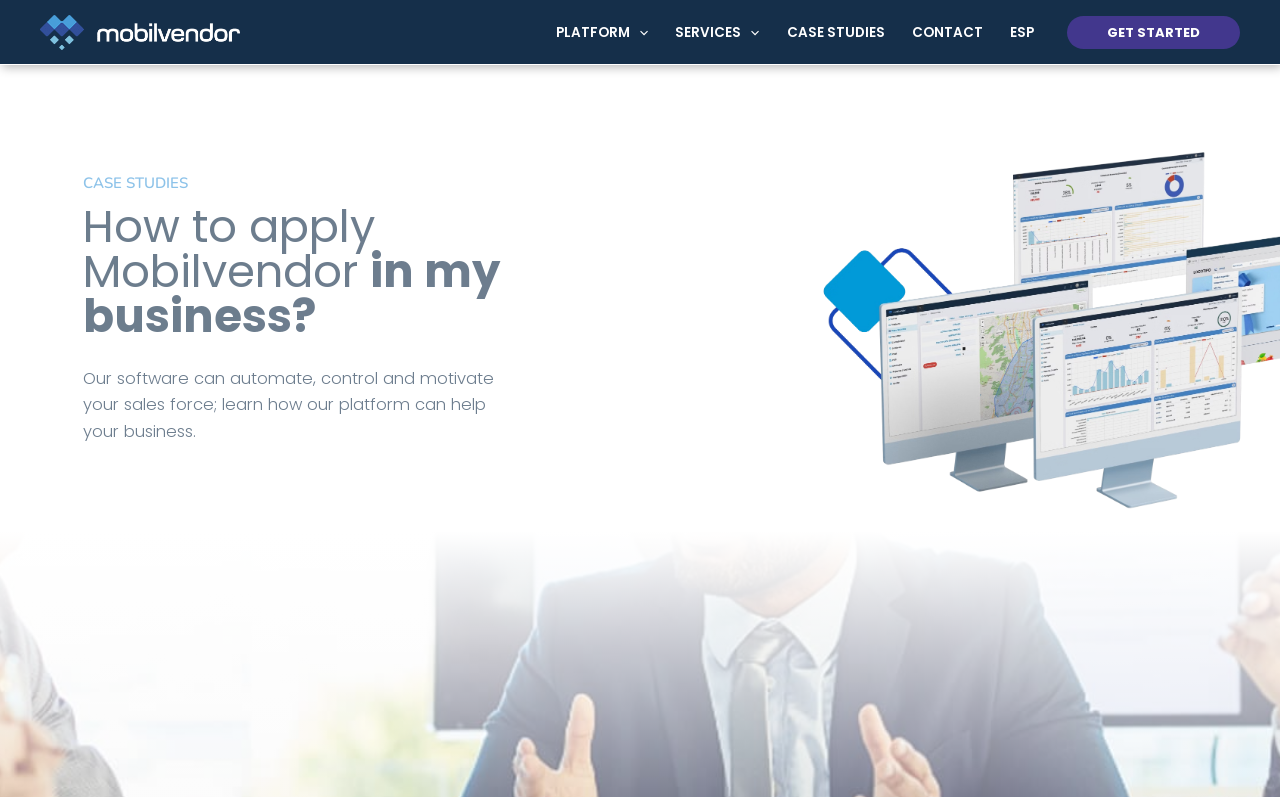What is the text of the call-to-action button?
Refer to the image and give a detailed answer to the question.

I found this answer by looking at the bottom-right corner of the webpage, where I found a link with the text 'GET STARTED'. This is the call-to-action button.